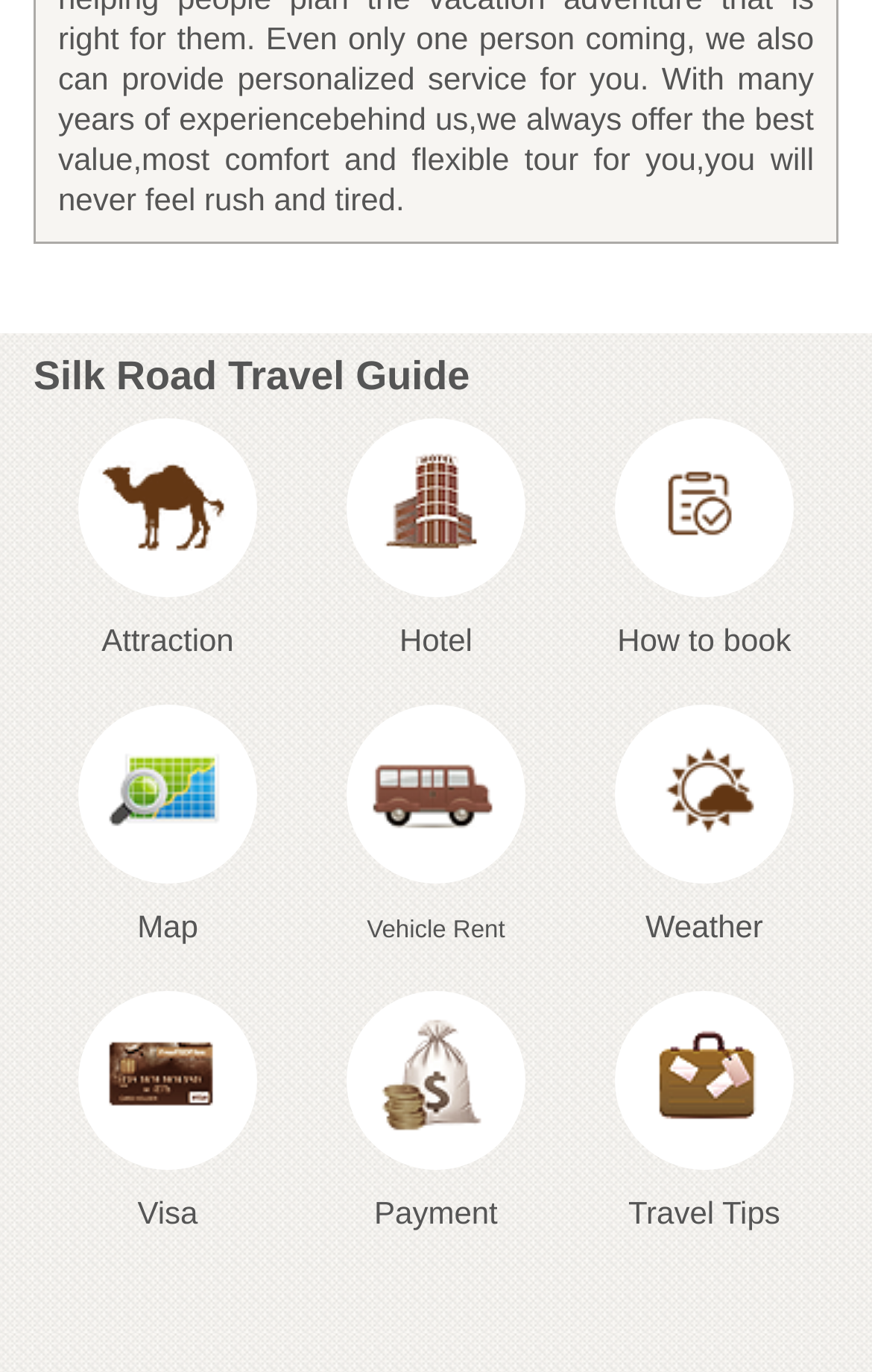Find the coordinates for the bounding box of the element with this description: "How to book".

[0.654, 0.305, 0.961, 0.479]